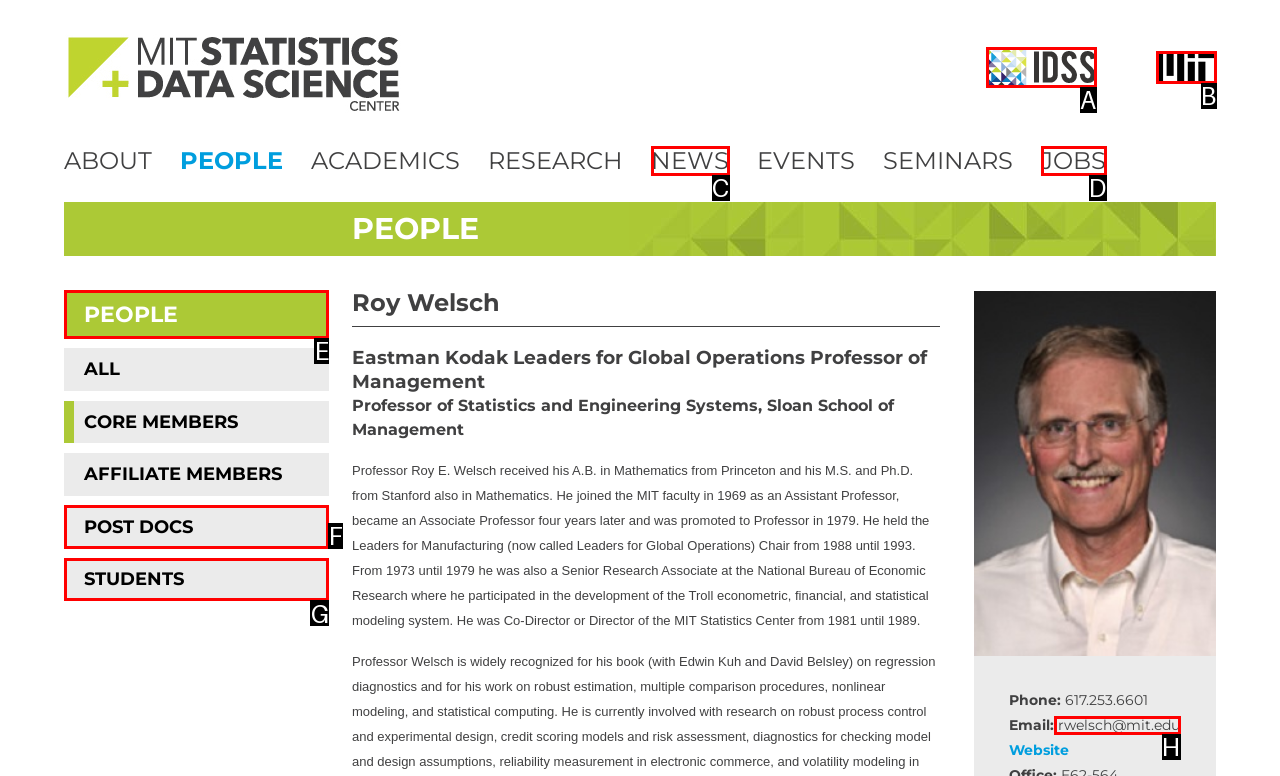Tell me which one HTML element you should click to complete the following task: contact Roy Welsch via email
Answer with the option's letter from the given choices directly.

H